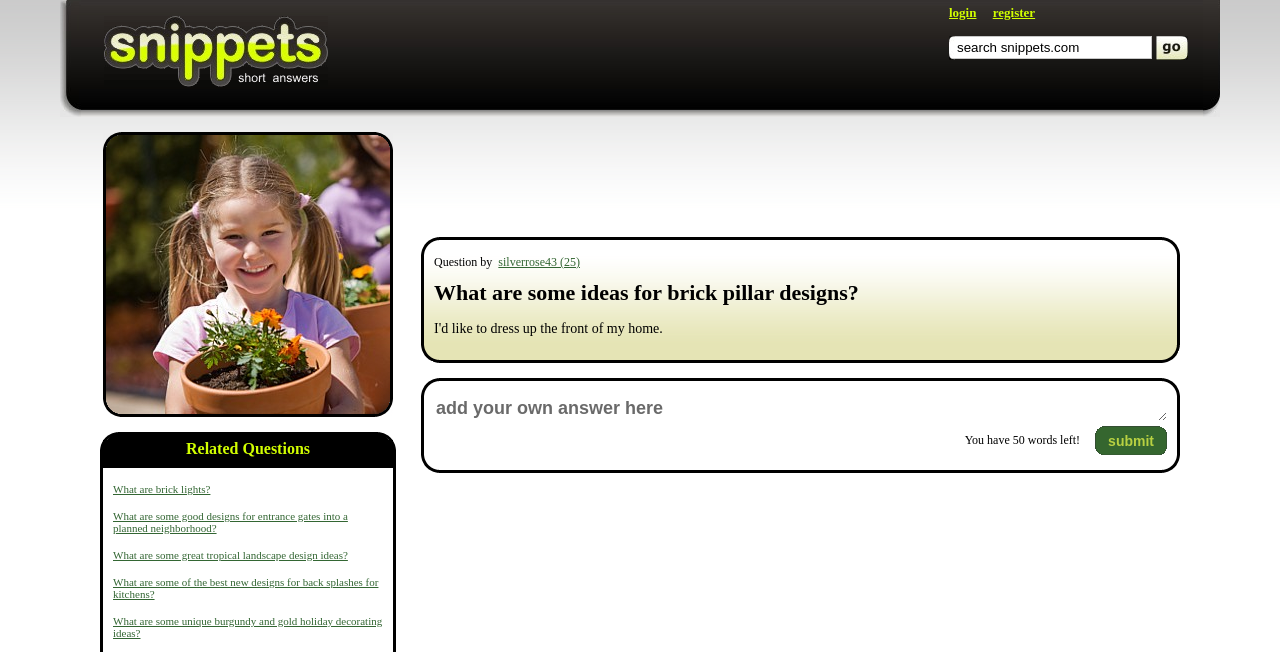Please identify the bounding box coordinates of the element that needs to be clicked to execute the following command: "add your own answer". Provide the bounding box using four float numbers between 0 and 1, formatted as [left, top, right, bottom].

[0.329, 0.607, 0.922, 0.698]